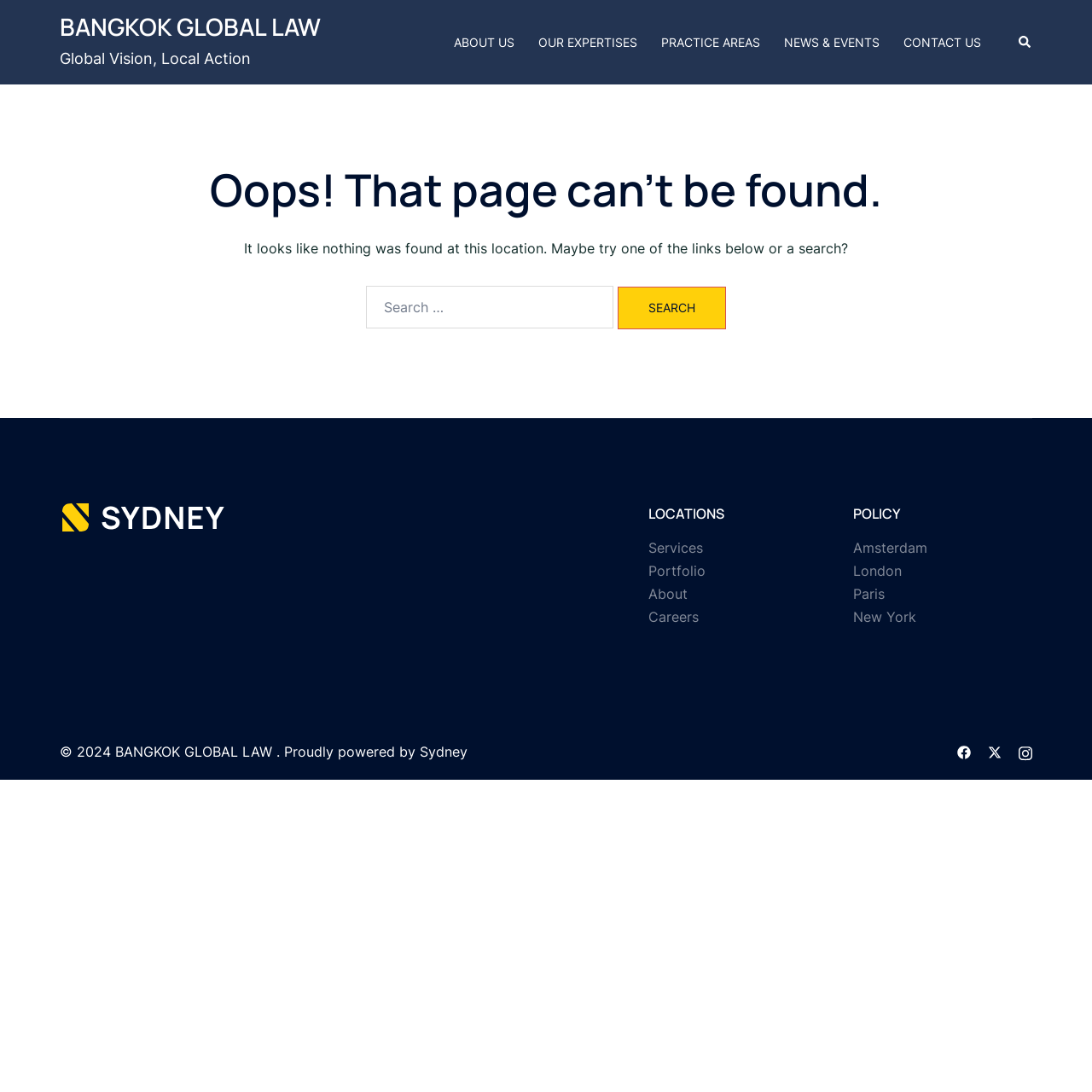Provide your answer in a single word or phrase: 
What social media platforms are linked?

Facebook, Twitter, Instagram